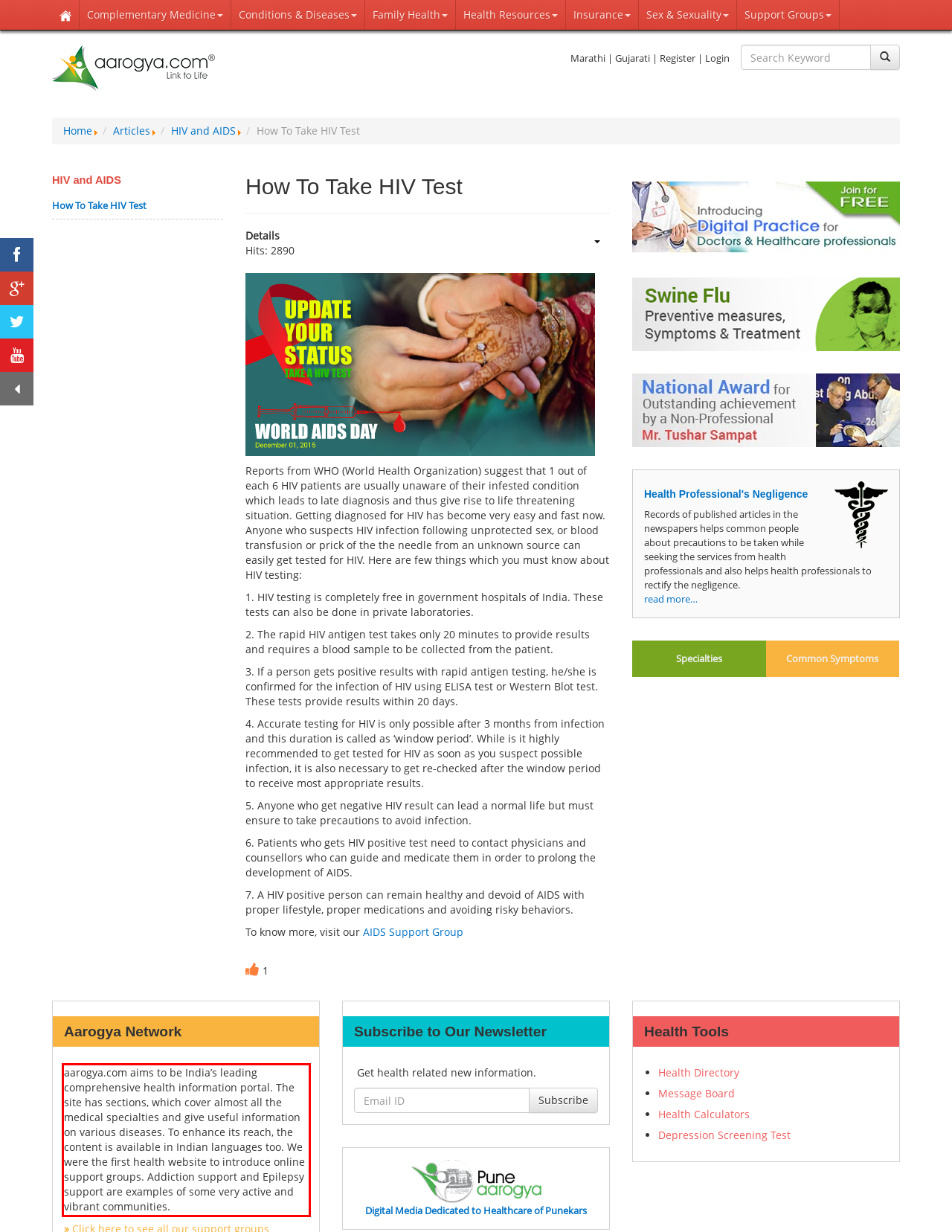Examine the screenshot of the webpage, locate the red bounding box, and perform OCR to extract the text contained within it.

aarogya.com aims to be India’s leading comprehensive health information portal. The site has sections, which cover almost all the medical specialties and give useful information on various diseases. To enhance its reach, the content is available in Indian languages too. We were the first health website to introduce online support groups. Addiction support and Epilepsy support are examples of some very active and vibrant communities.